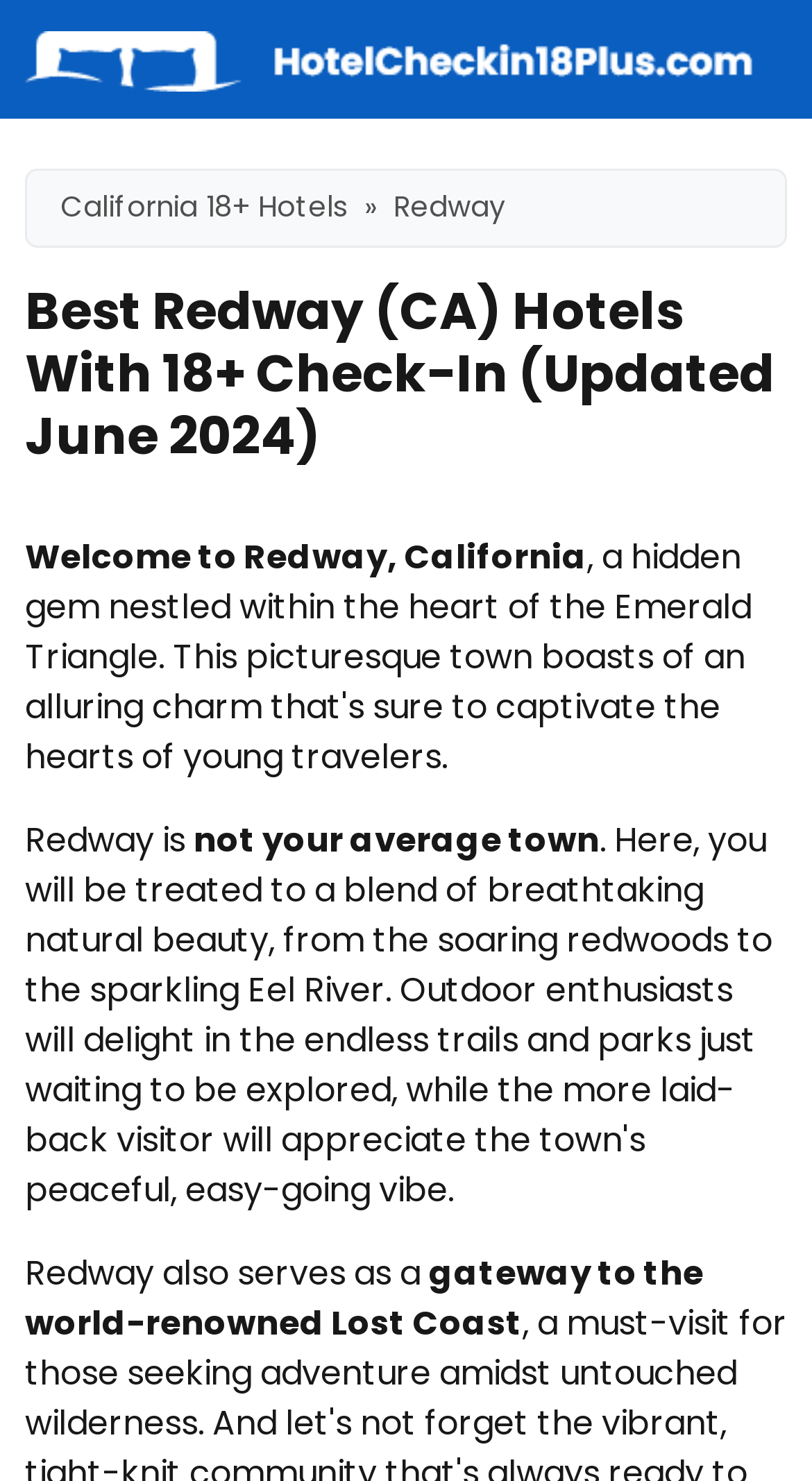What is the age requirement for check-in mentioned on the webpage?
Based on the image, give a one-word or short phrase answer.

18+